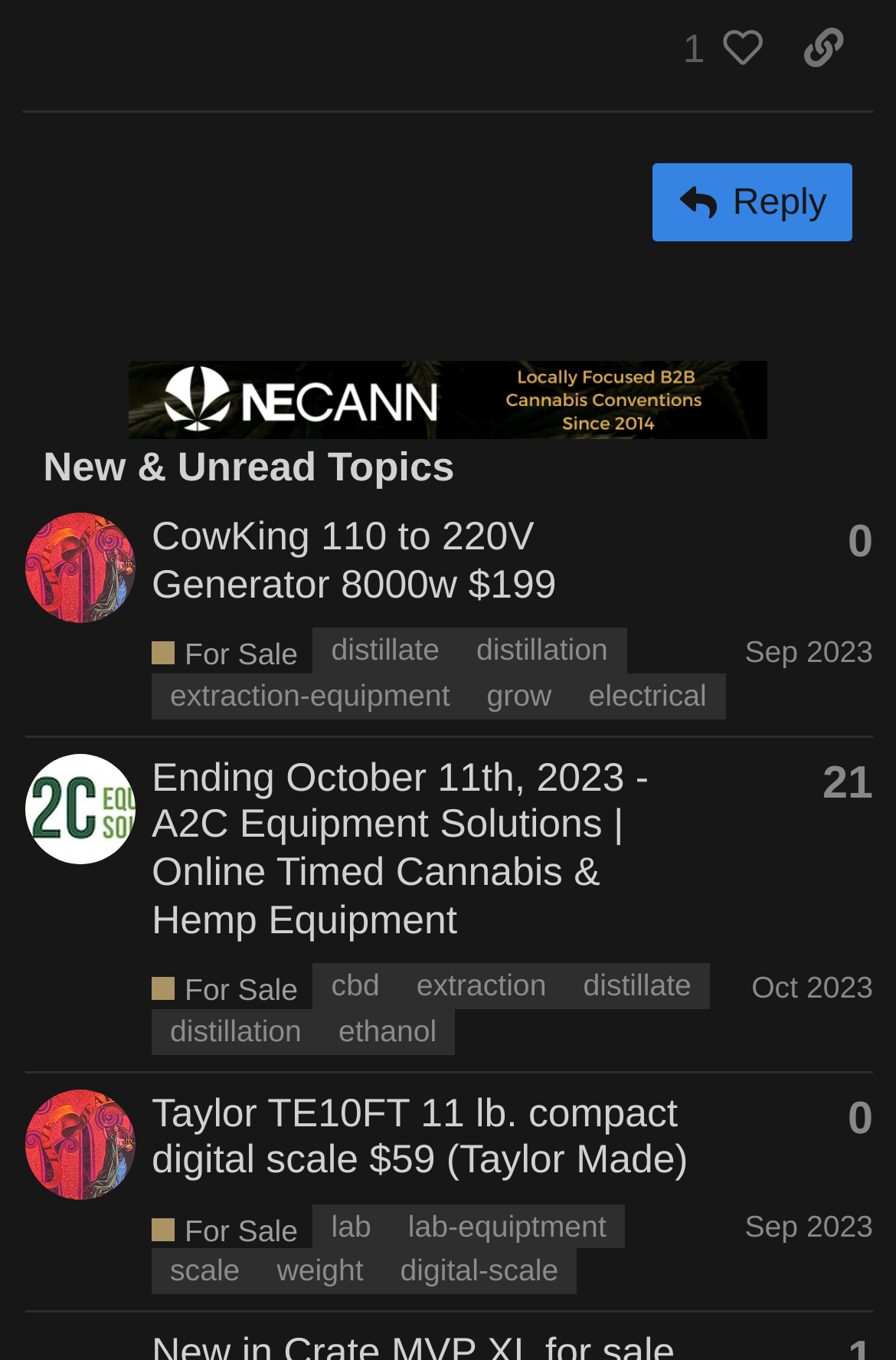Point out the bounding box coordinates of the section to click in order to follow this instruction: "View a user's profile".

[0.028, 0.402, 0.151, 0.431]